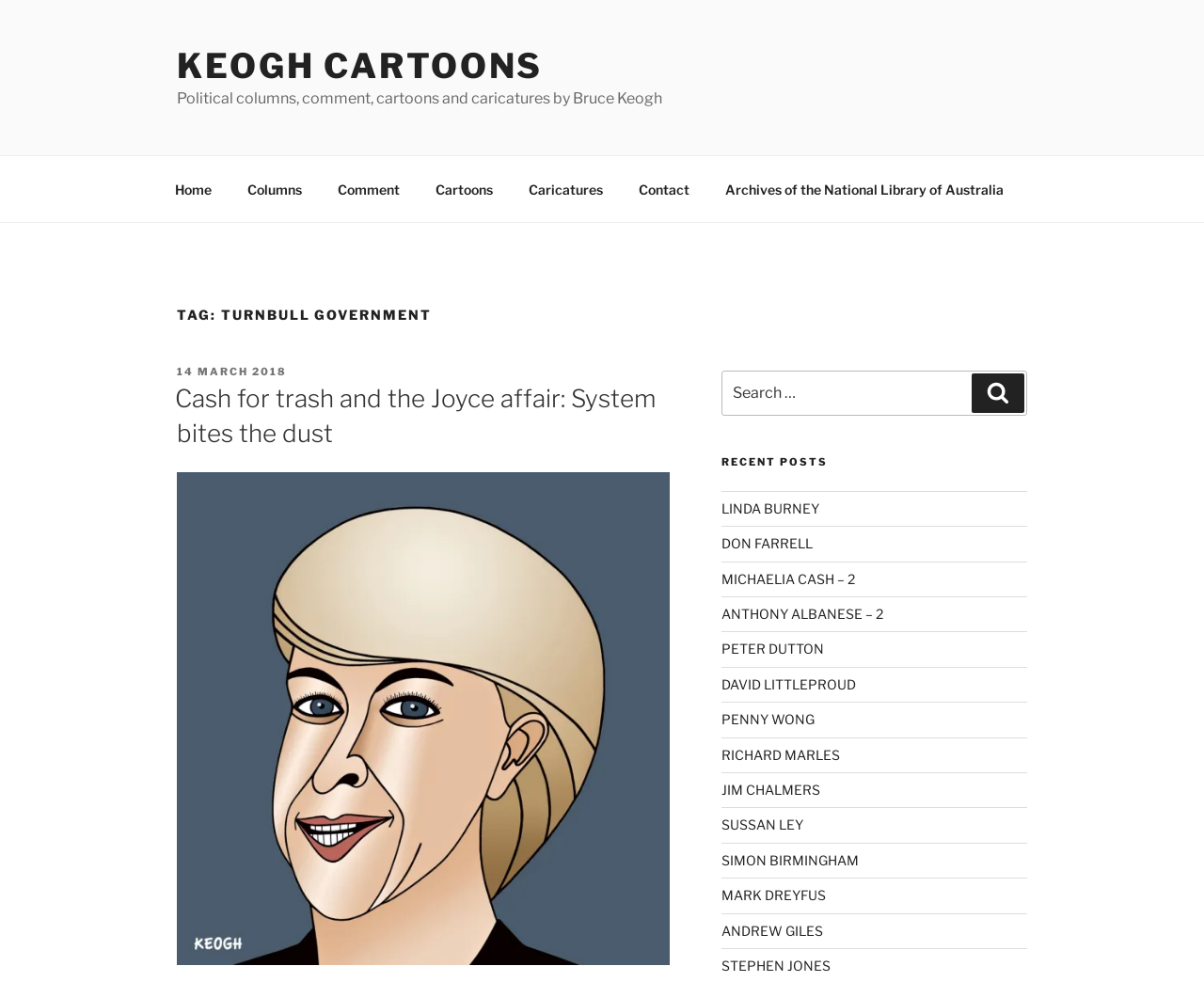Pinpoint the bounding box coordinates of the element that must be clicked to accomplish the following instruction: "Search for a term". The coordinates should be in the format of four float numbers between 0 and 1, i.e., [left, top, right, bottom].

[0.599, 0.377, 0.853, 0.424]